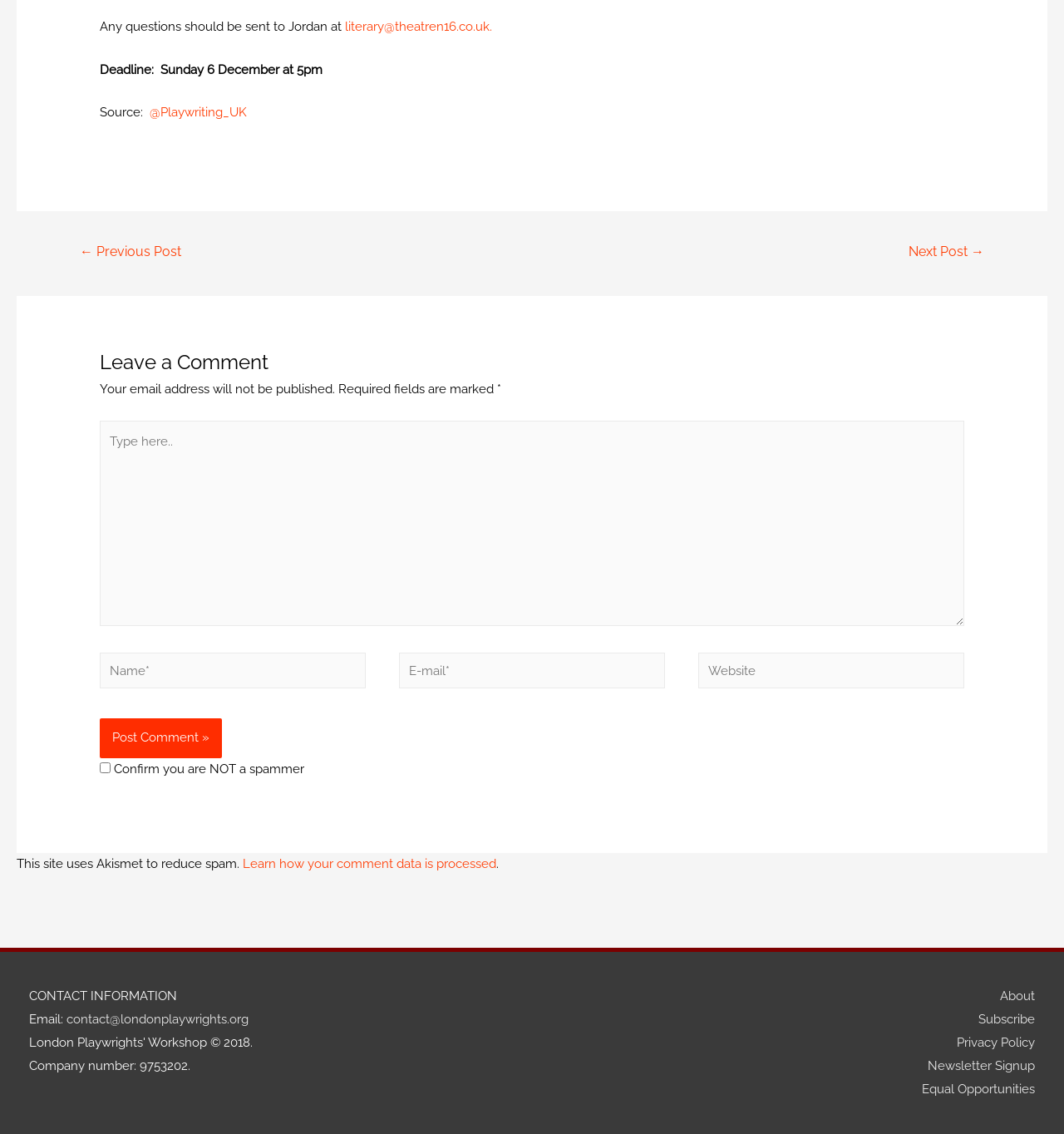Analyze the image and answer the question with as much detail as possible: 
What is the deadline for sending questions?

The deadline for sending questions is mentioned in the text 'Deadline: Sunday 6 December at 5pm' which is located at the top of the webpage.